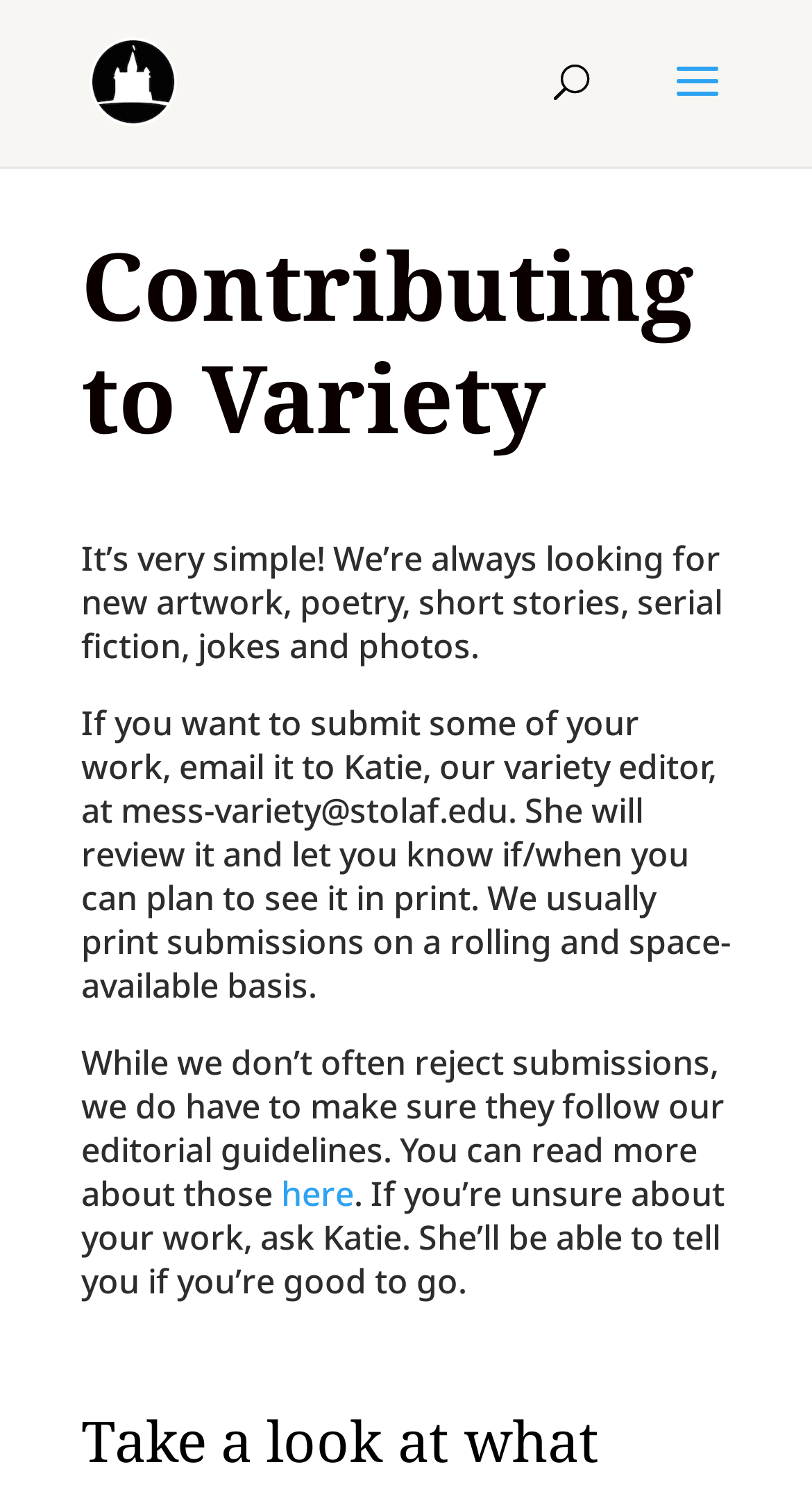Explain in detail what you observe on this webpage.

The webpage is titled "Variety | The Edit Desk" and has a prominent link with the same title at the top left corner. Below this link, there is an image with the same title. 

In the middle of the page, there is a search bar that spans almost the entire width of the page. 

Below the search bar, there is a heading that reads "Contributing to Variety". This heading is followed by three paragraphs of text that provide information on how to submit artwork, poetry, short stories, and other creative works to Variety. The text explains that submissions should be emailed to the variety editor, Katie, and that they will be reviewed and published on a rolling and space-available basis. 

The second paragraph of text mentions that submissions must follow editorial guidelines, and provides a link to read more about these guidelines. This link is positioned at the end of the paragraph. 

Finally, there are two empty headings at the bottom of the page, which do not contain any text.